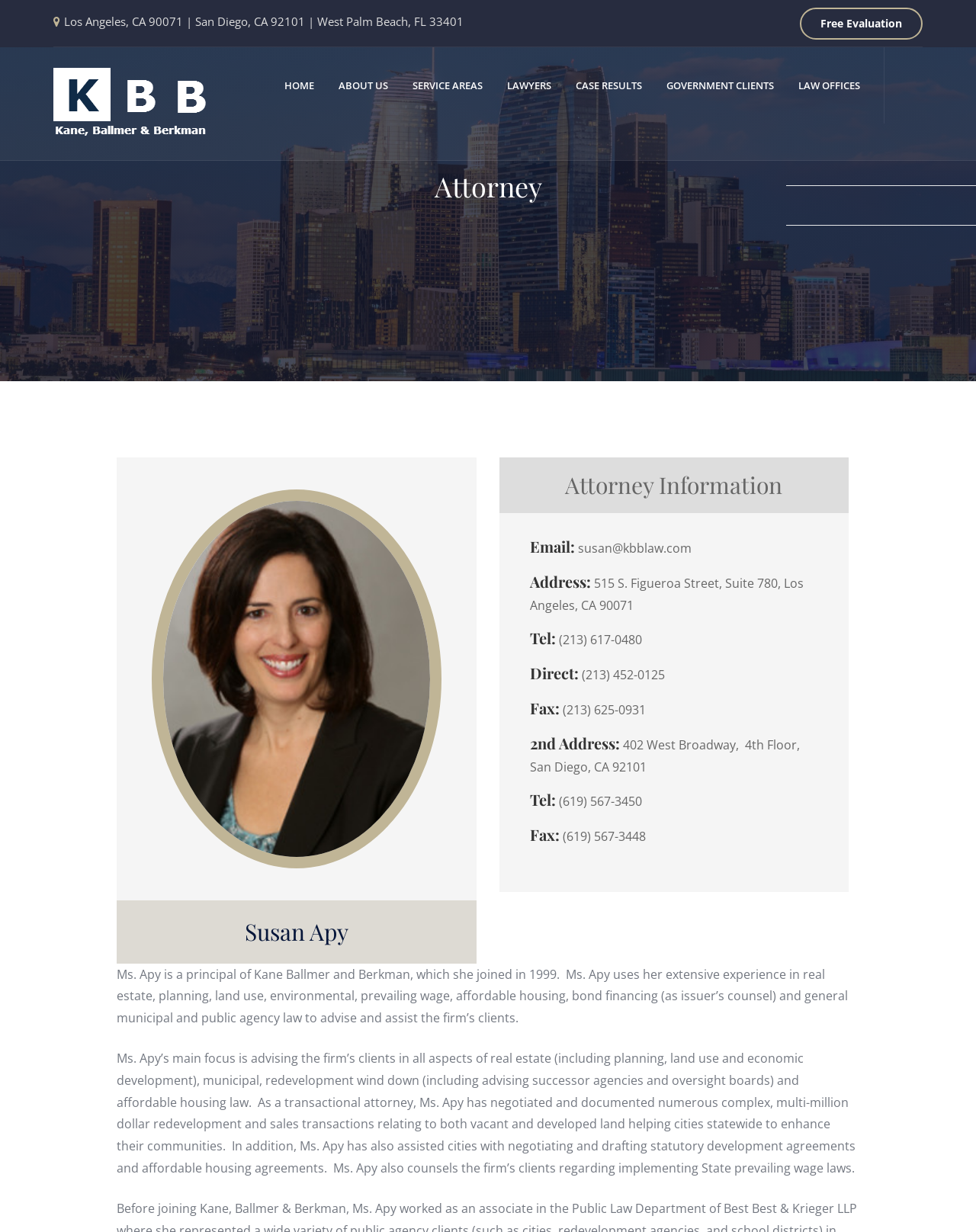Please find the bounding box coordinates (top-left x, top-left y, bottom-right x, bottom-right y) in the screenshot for the UI element described as follows: SERVICE AREAS

[0.41, 0.038, 0.507, 0.1]